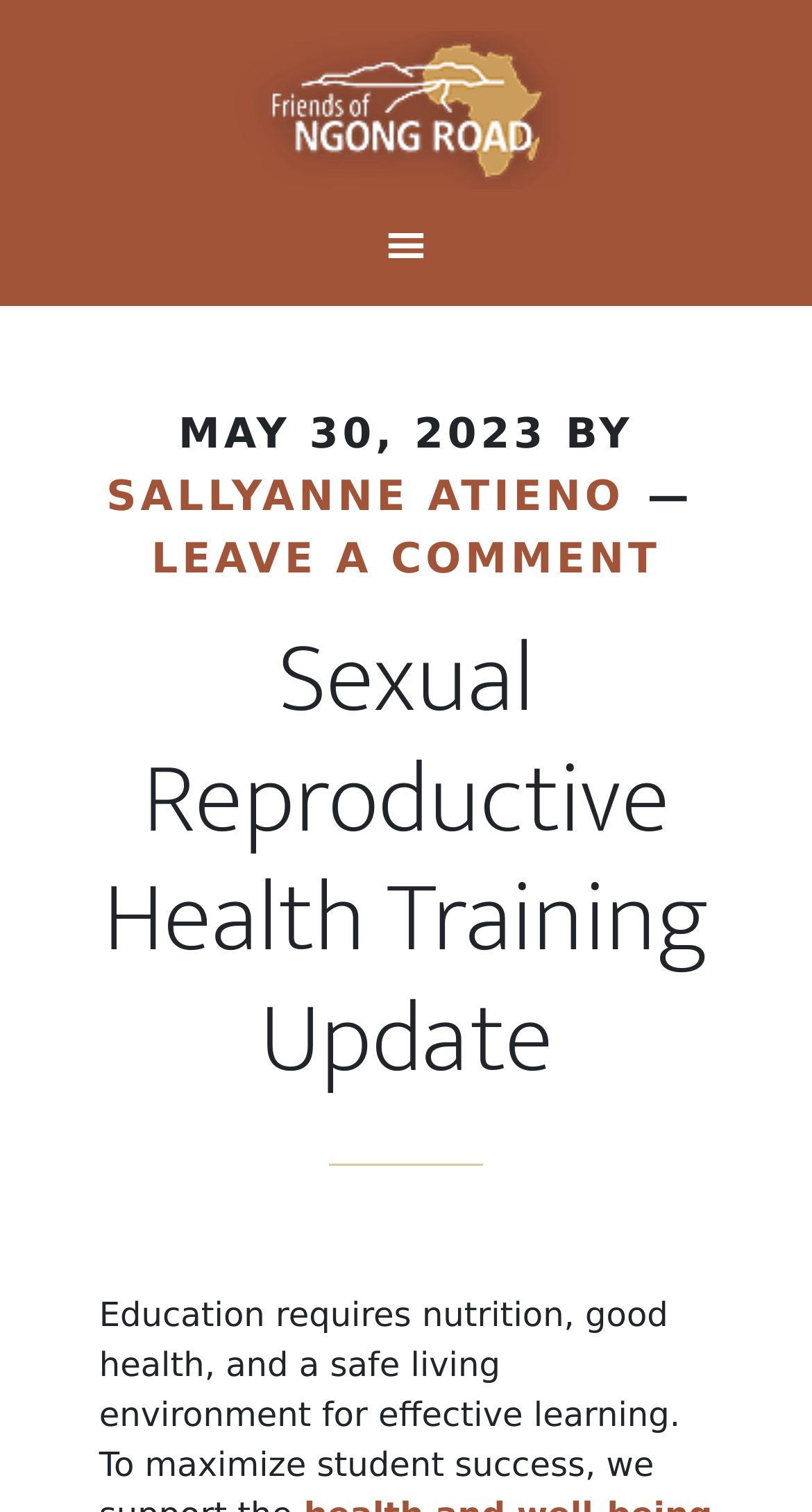Locate the UI element described by Sallyanne Atieno in the provided webpage screenshot. Return the bounding box coordinates in the format (top-left x, top-left y, bottom-right x, bottom-right y), ensuring all values are between 0 and 1.

[0.131, 0.311, 0.769, 0.344]